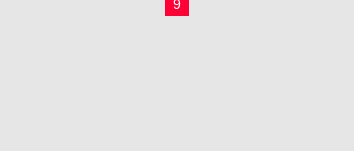Provide a comprehensive description of the image.

This image features Varchasvi Shankar alongside the legendary Sir Vivian Richards, highlighting a significant moment in the celebration of Varchas Whiskey. The context emphasizes Varchasvi's contributions as the founder of Varchas Whiskey and reflects on the powerful narratives of entrepreneurship and innovation in the spirits industry. The accompanying interview likely delves into insights and experiences that shape the world of fine spirits, promoting a connection between the legacy of cricket and the craft of whiskey-making. This visual representation serves to engage the audience, inviting them to explore the journey of Varchasvi Shankar as a notable figure in contemporary business.